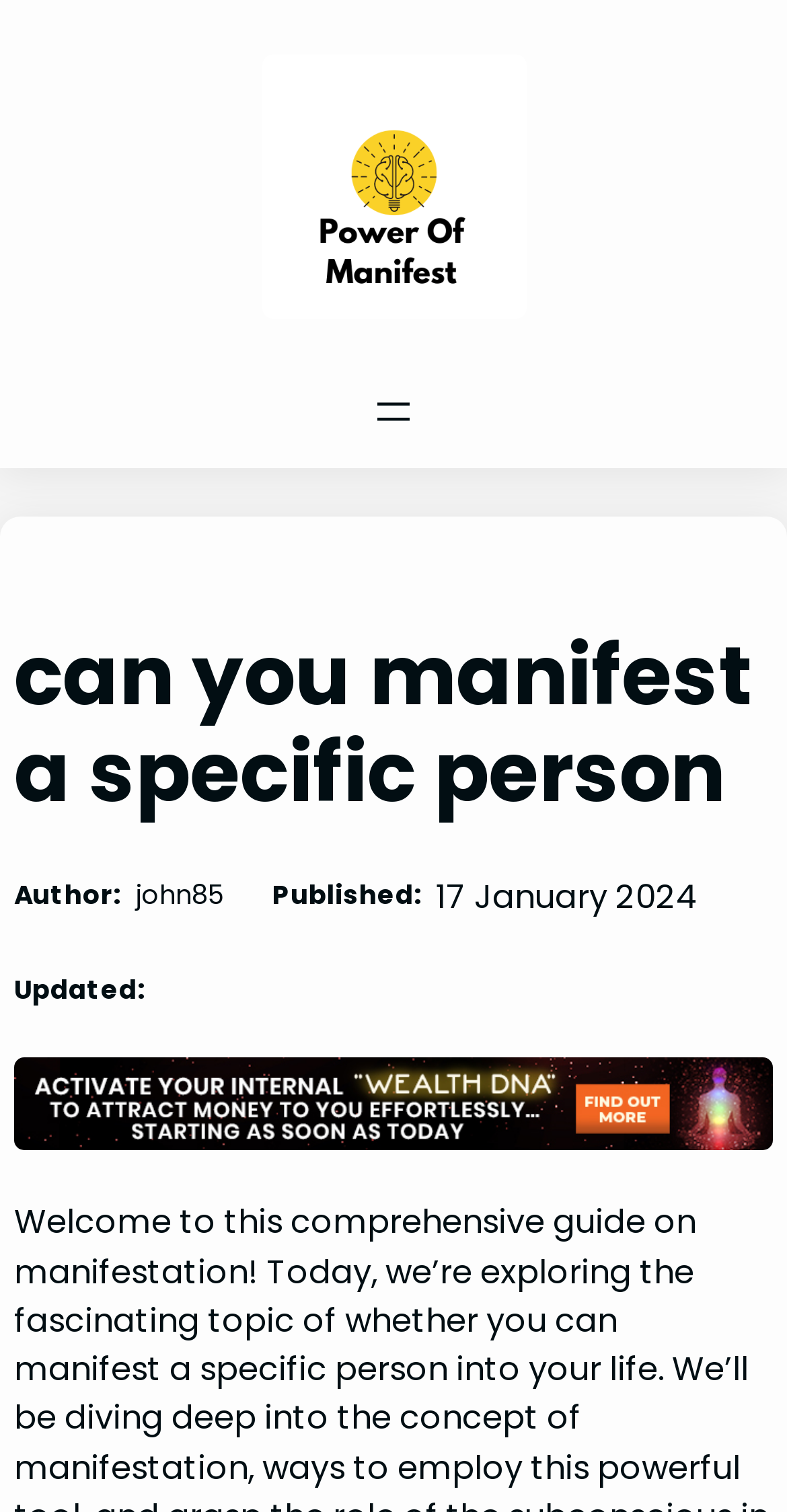Respond to the question below with a concise word or phrase:
When was the article published?

17 January 2024